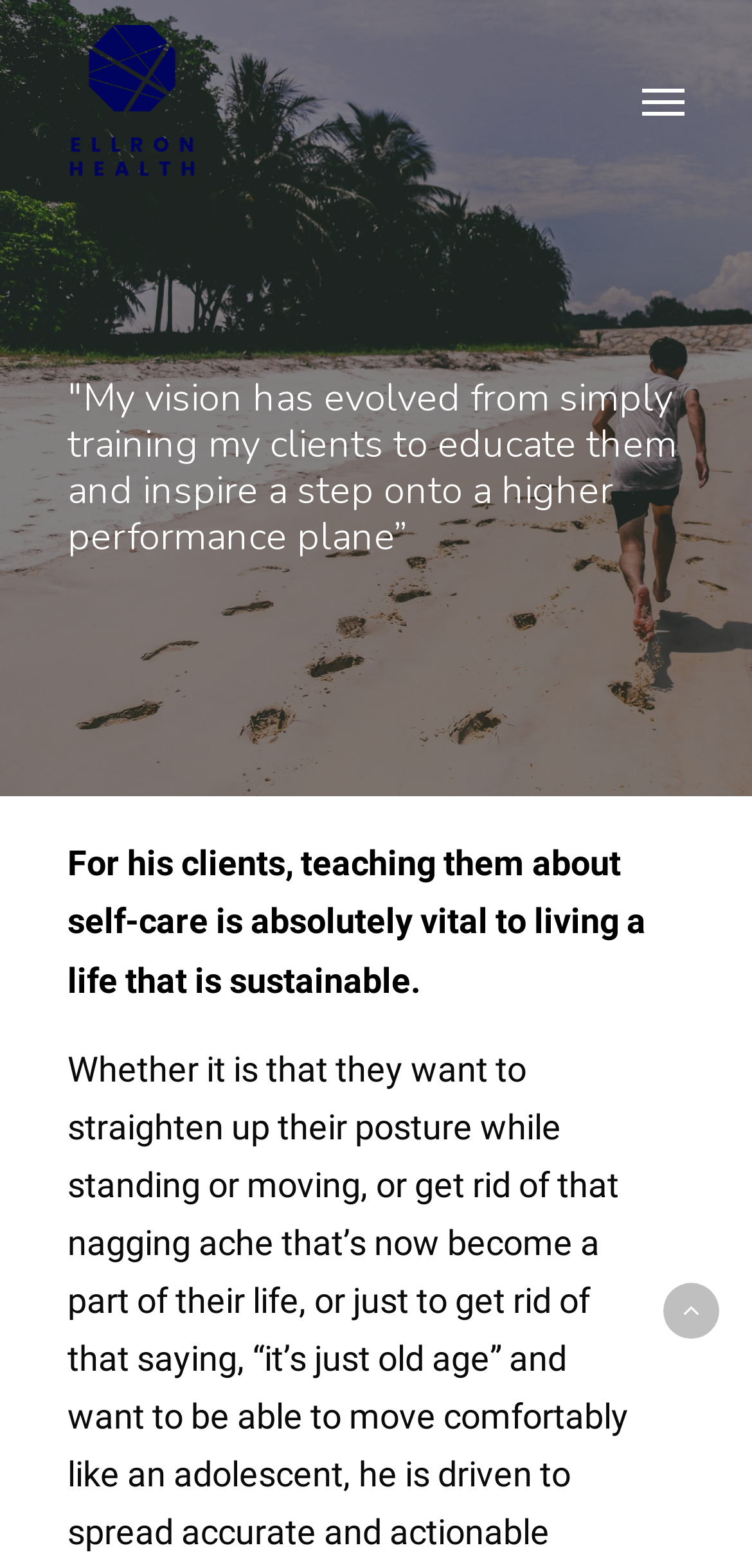What is the theme of the quote in the middle of the webpage?
Give a comprehensive and detailed explanation for the question.

I analyzed the quote in the middle of the webpage, which says 'For his clients, teaching them about self-care is absolutely vital to living a life that is sustainable.' The theme of this quote is clearly self-care, as it emphasizes its importance for living a sustainable life.